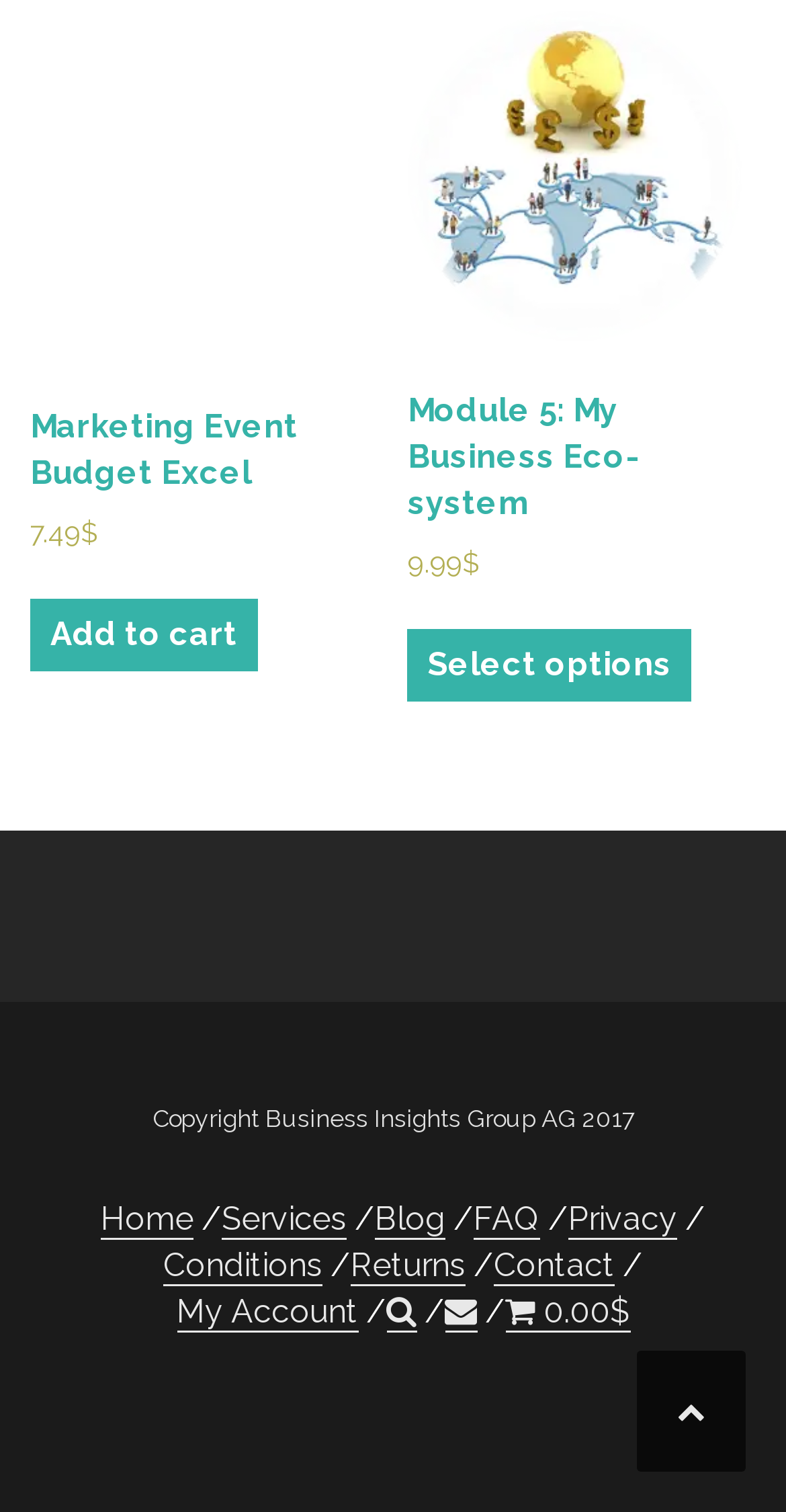From the webpage screenshot, identify the region described by Privacy. Provide the bounding box coordinates as (top-left x, top-left y, bottom-right x, bottom-right y), with each value being a floating point number between 0 and 1.

[0.723, 0.794, 0.862, 0.82]